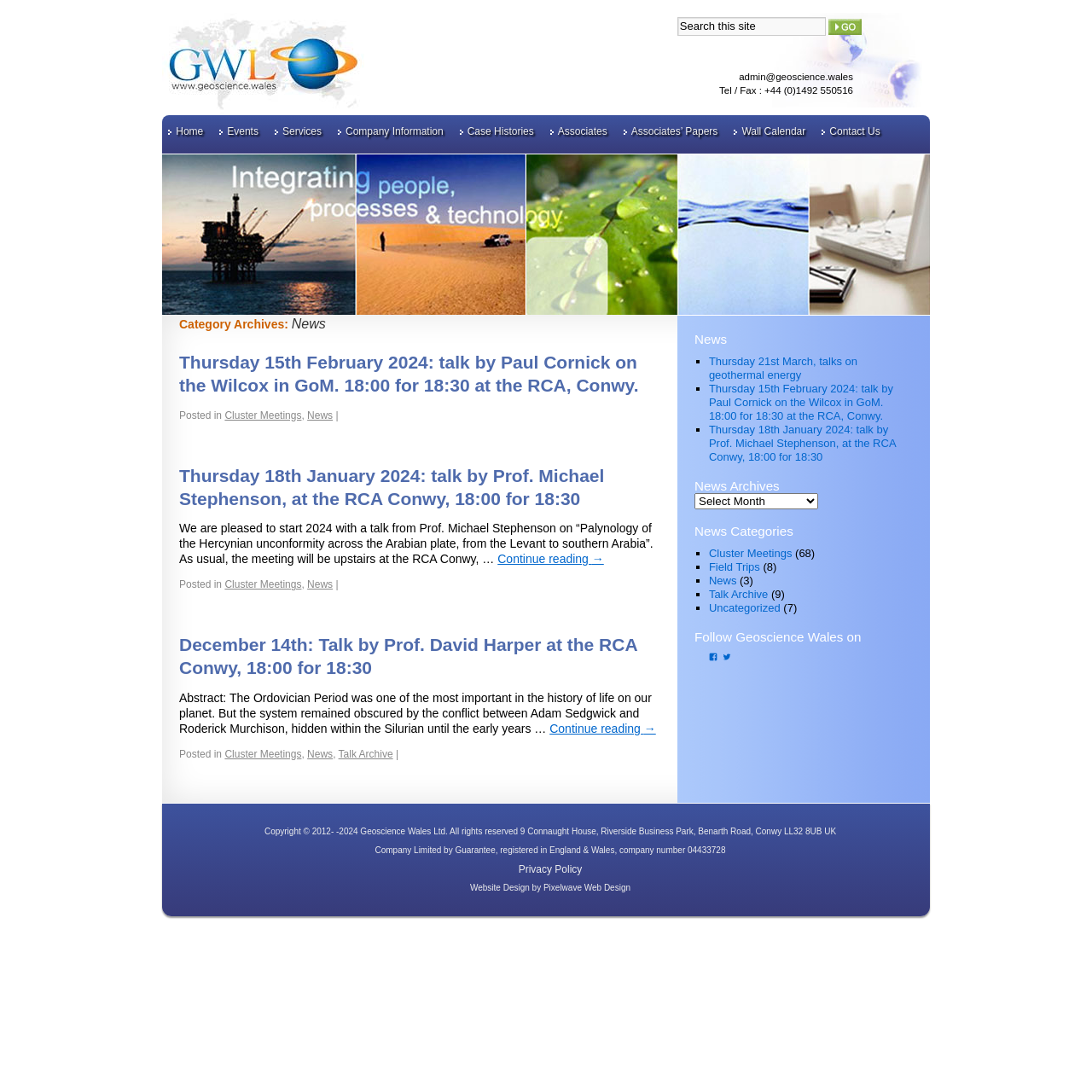Please determine the bounding box coordinates of the area that needs to be clicked to complete this task: 'Read the post 'Update on The Shift''. The coordinates must be four float numbers between 0 and 1, formatted as [left, top, right, bottom].

None